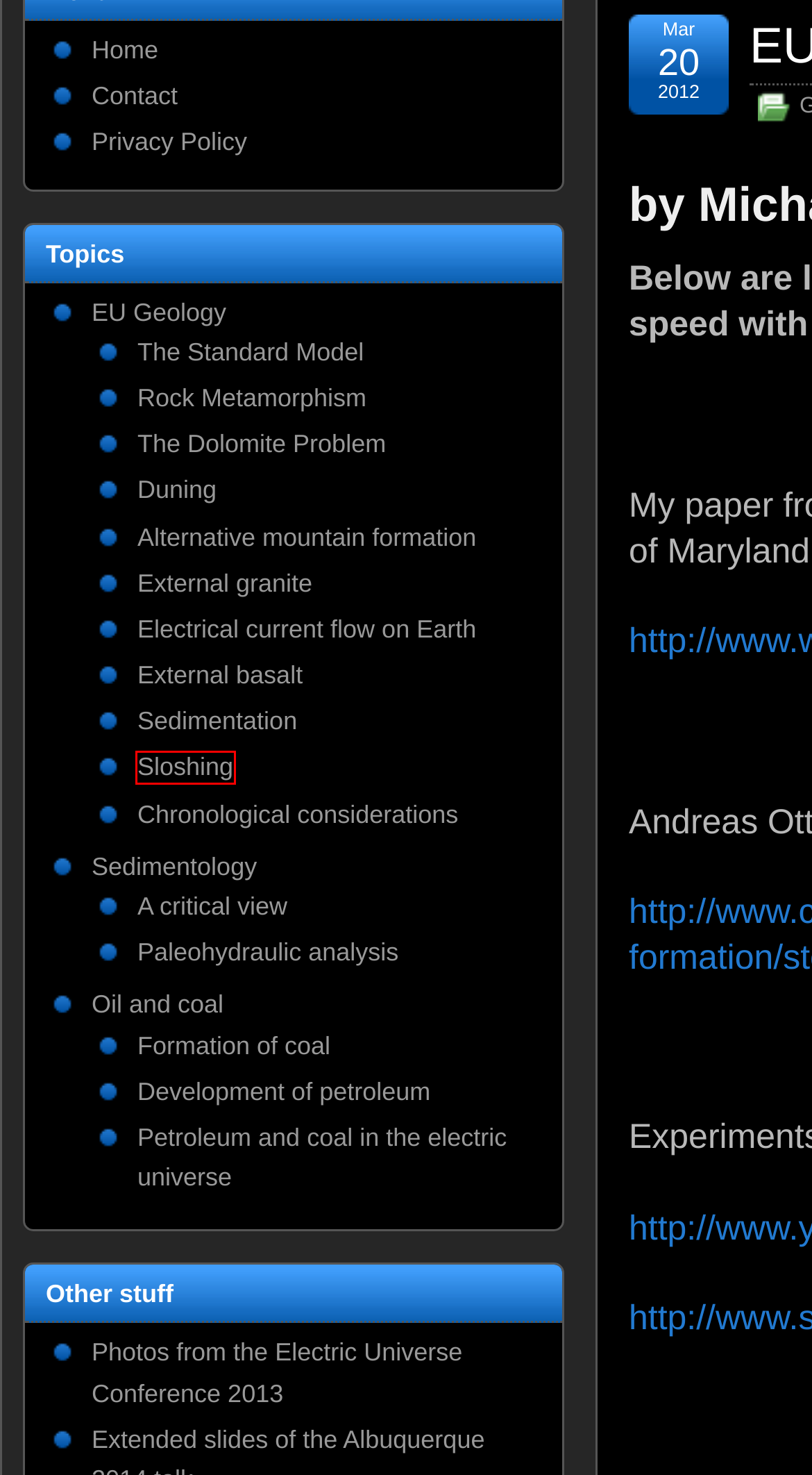Analyze the screenshot of a webpage with a red bounding box and select the webpage description that most accurately describes the new page resulting from clicking the element inside the red box. Here are the candidates:
A. External basalt – Electric Universe Geology
B. Contact – Electric Universe Geology
C. Sedimentation – Electric Universe Geology
D. Electrical current flow on Earth – Electric Universe Geology
E. Privacy Policy – Electric Universe Geology
F. Sloshing – Electric Universe Geology
G. Rock Metamorphism – Electric Universe Geology
H. Photos from the Electric Universe Conference 2013 – Electric Universe Geology

F